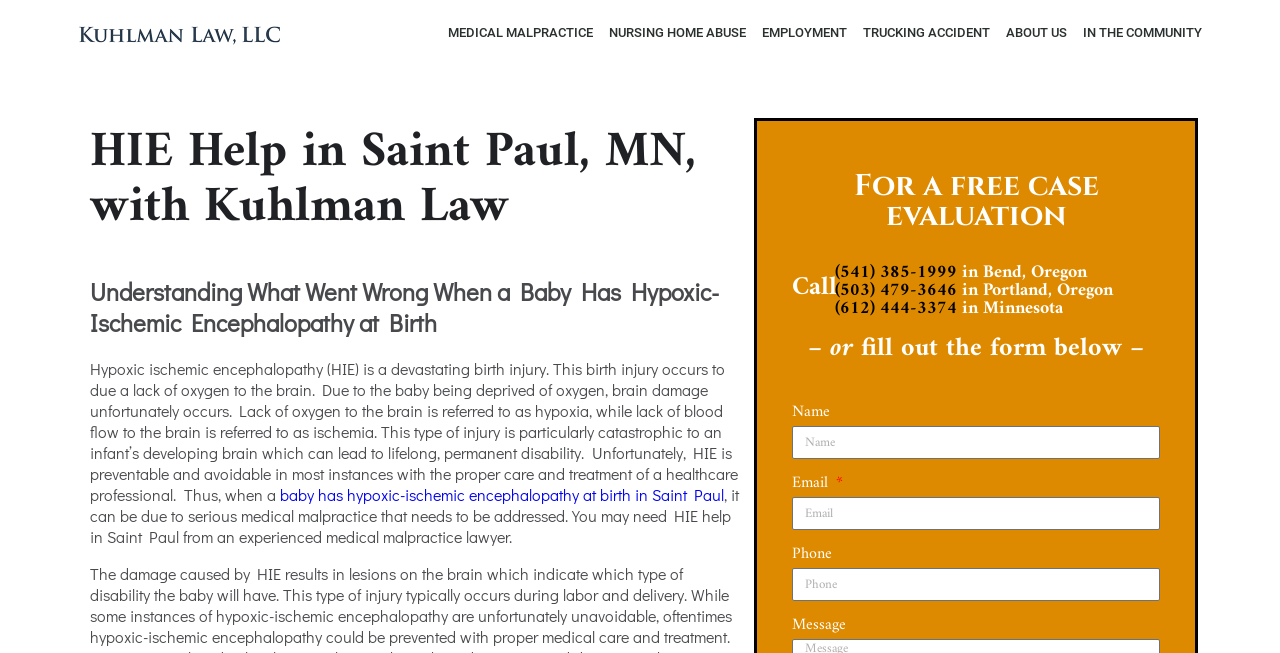Show the bounding box coordinates of the region that should be clicked to follow the instruction: "Click on 'Kuhlman Law'."

[0.055, 0.026, 0.236, 0.075]